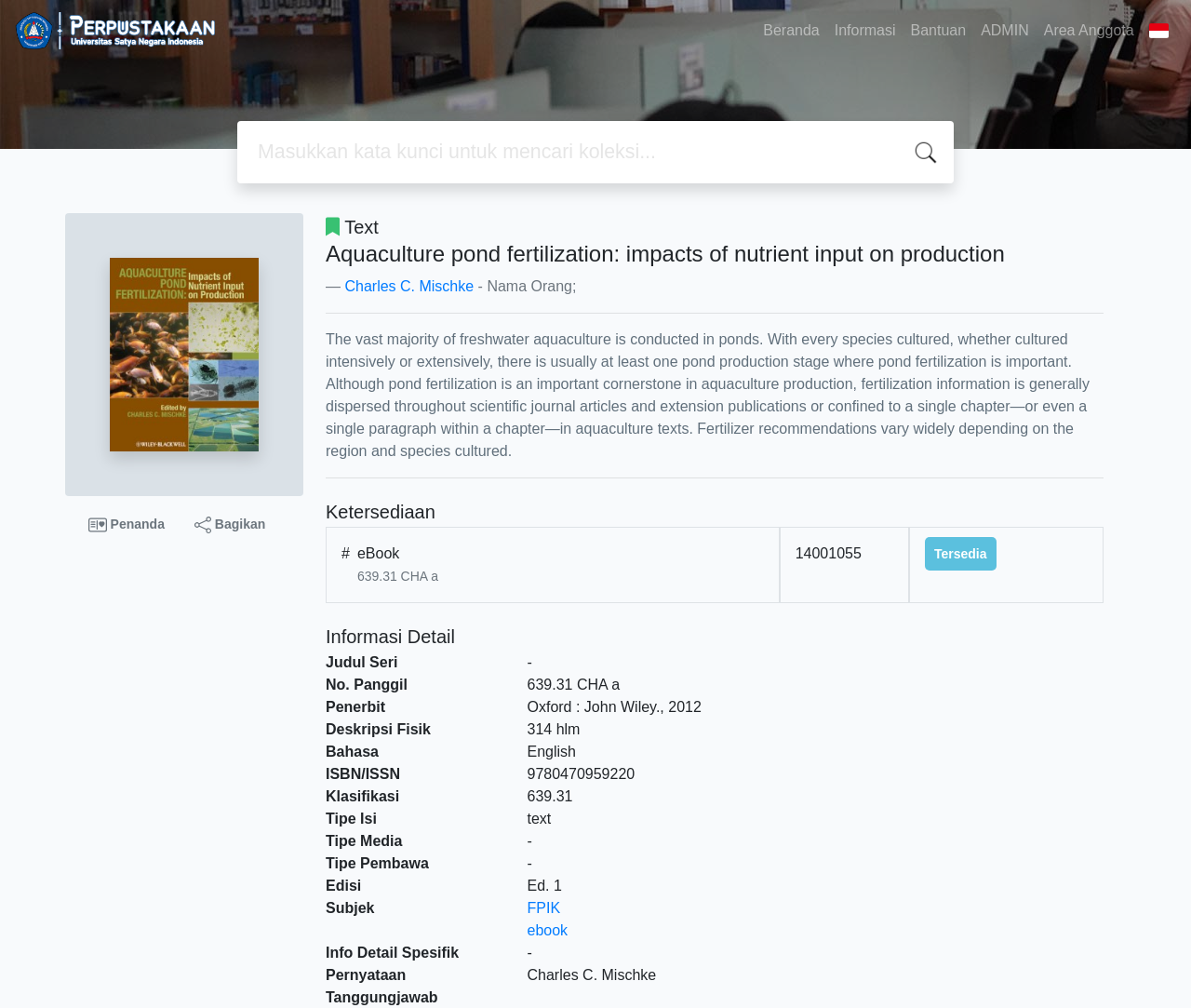What is the title of the book?
Please provide a single word or phrase in response based on the screenshot.

Aquaculture pond fertilization